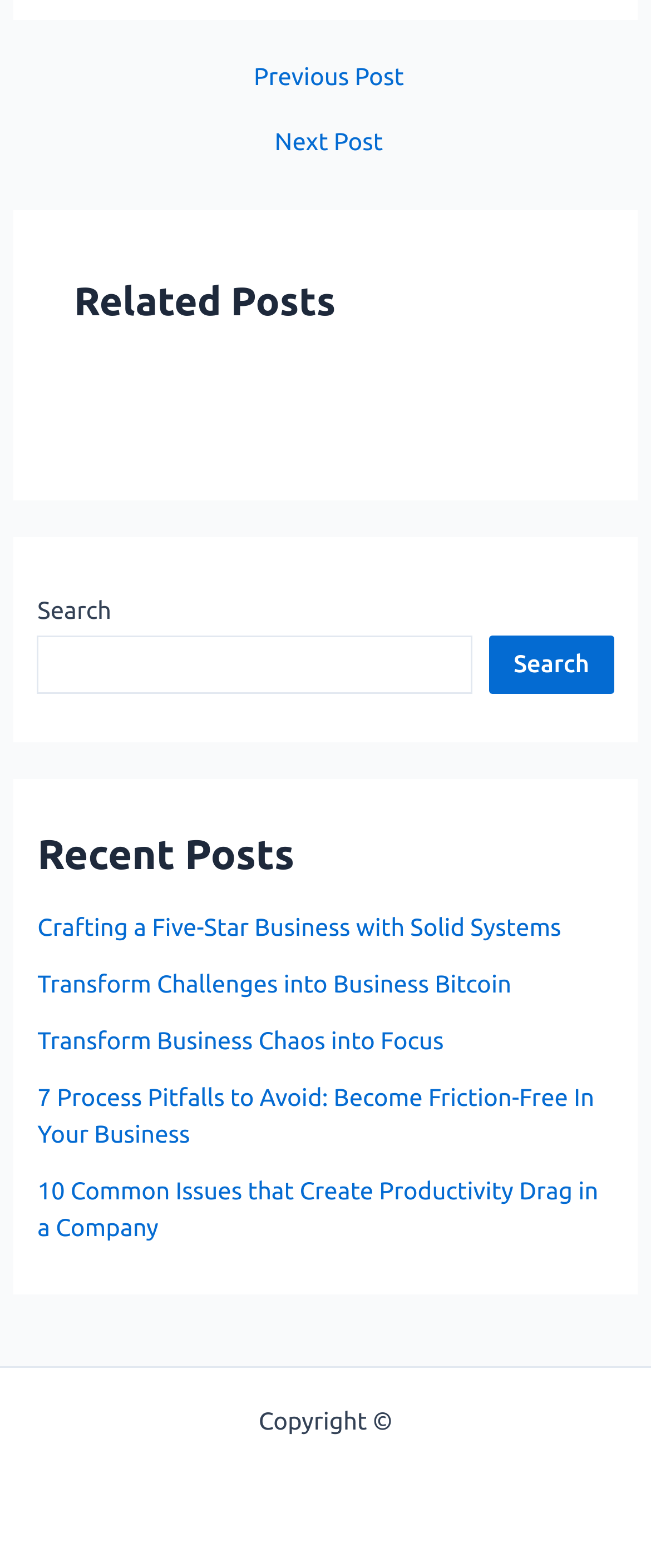Please determine the bounding box of the UI element that matches this description: Michael C. Moss. The coordinates should be given as (top-left x, top-left y, bottom-right x, bottom-right y), with all values between 0 and 1.

None